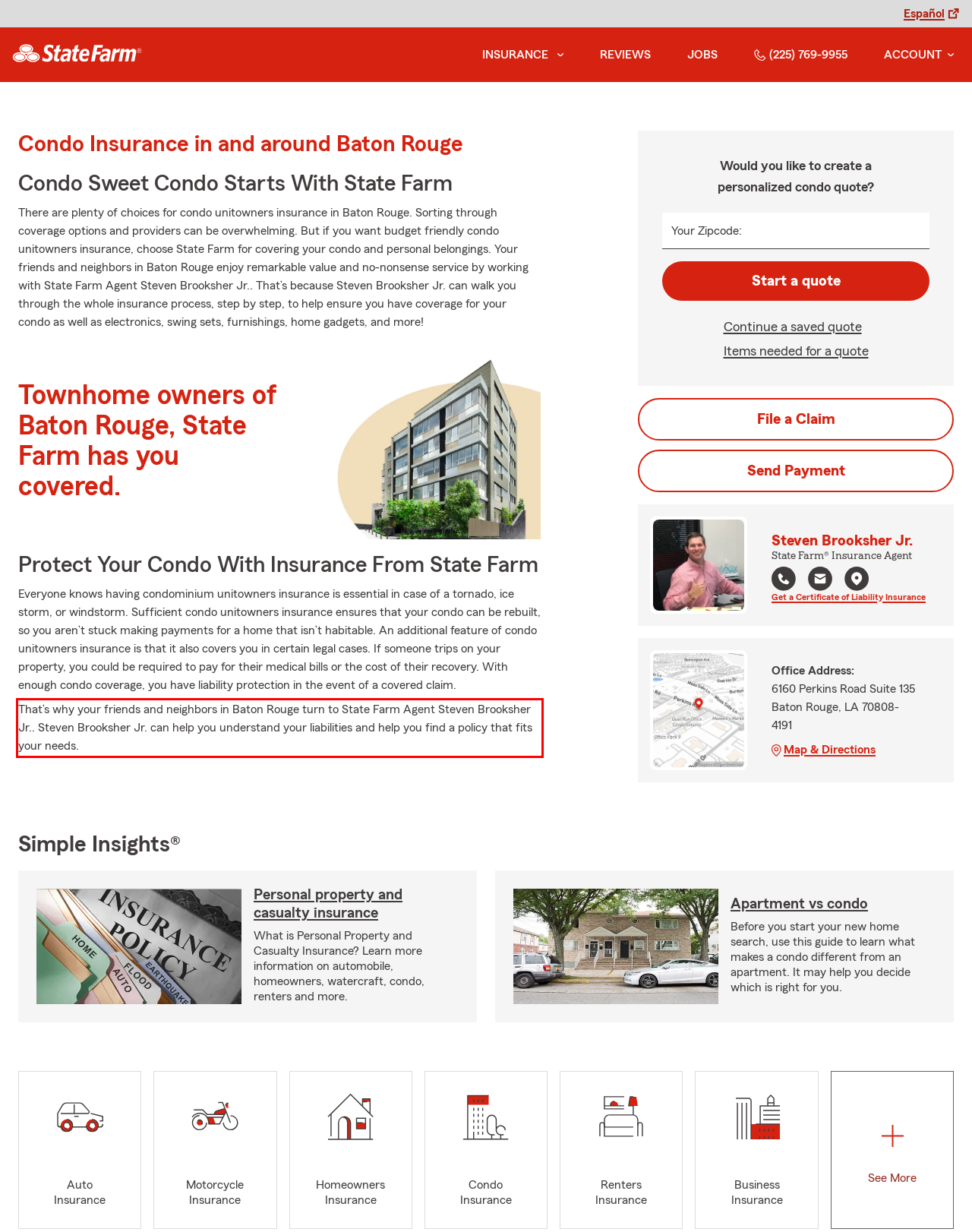Examine the webpage screenshot, find the red bounding box, and extract the text content within this marked area.

That’s why your friends and neighbors in Baton Rouge turn to State Farm Agent Steven Brooksher Jr.. Steven Brooksher Jr. can help you understand your liabilities and help you find a policy that fits your needs.